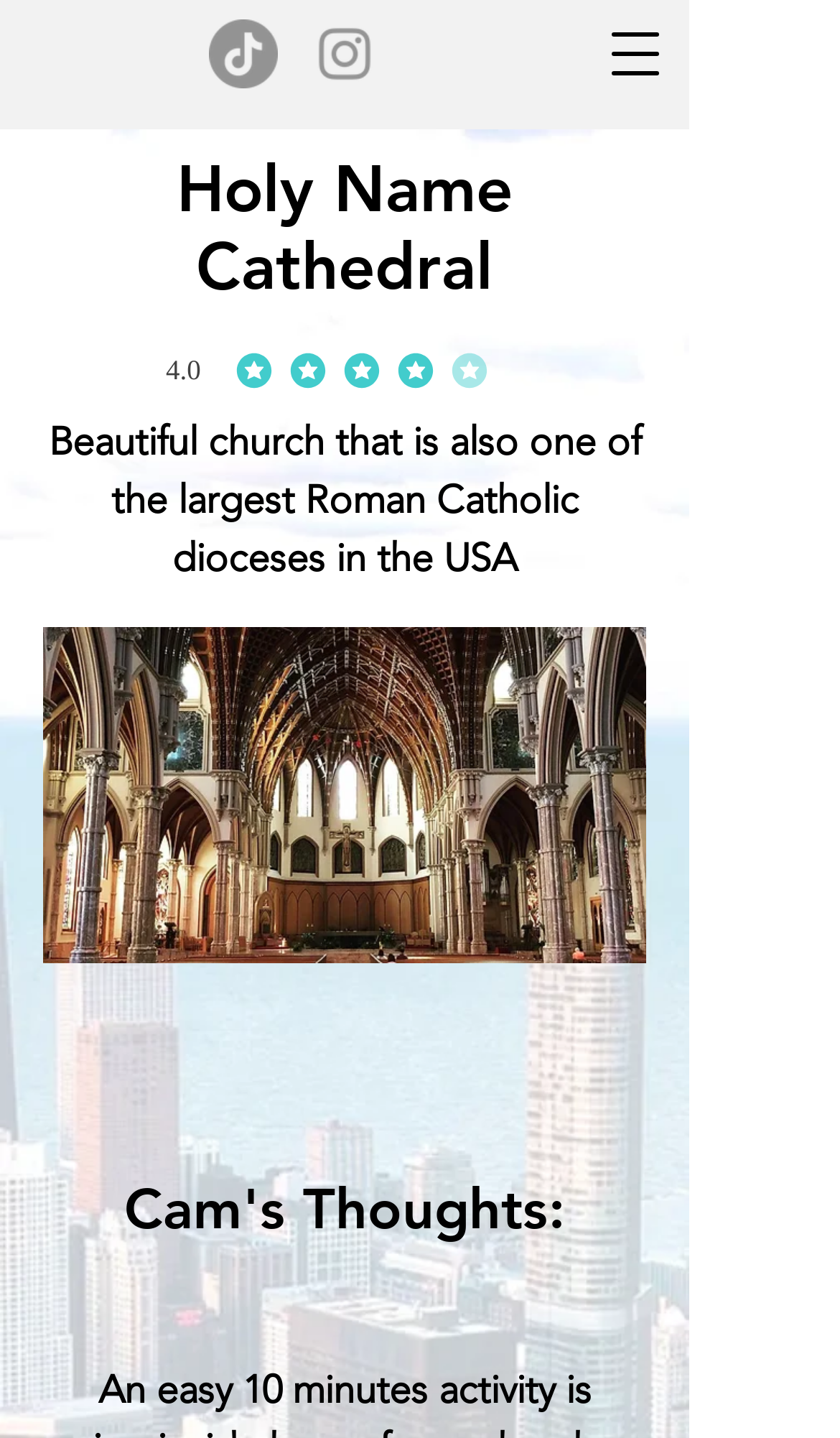Provide a brief response to the question below using one word or phrase:
What is the rating of Holy Name Cathedral?

4 out of 5